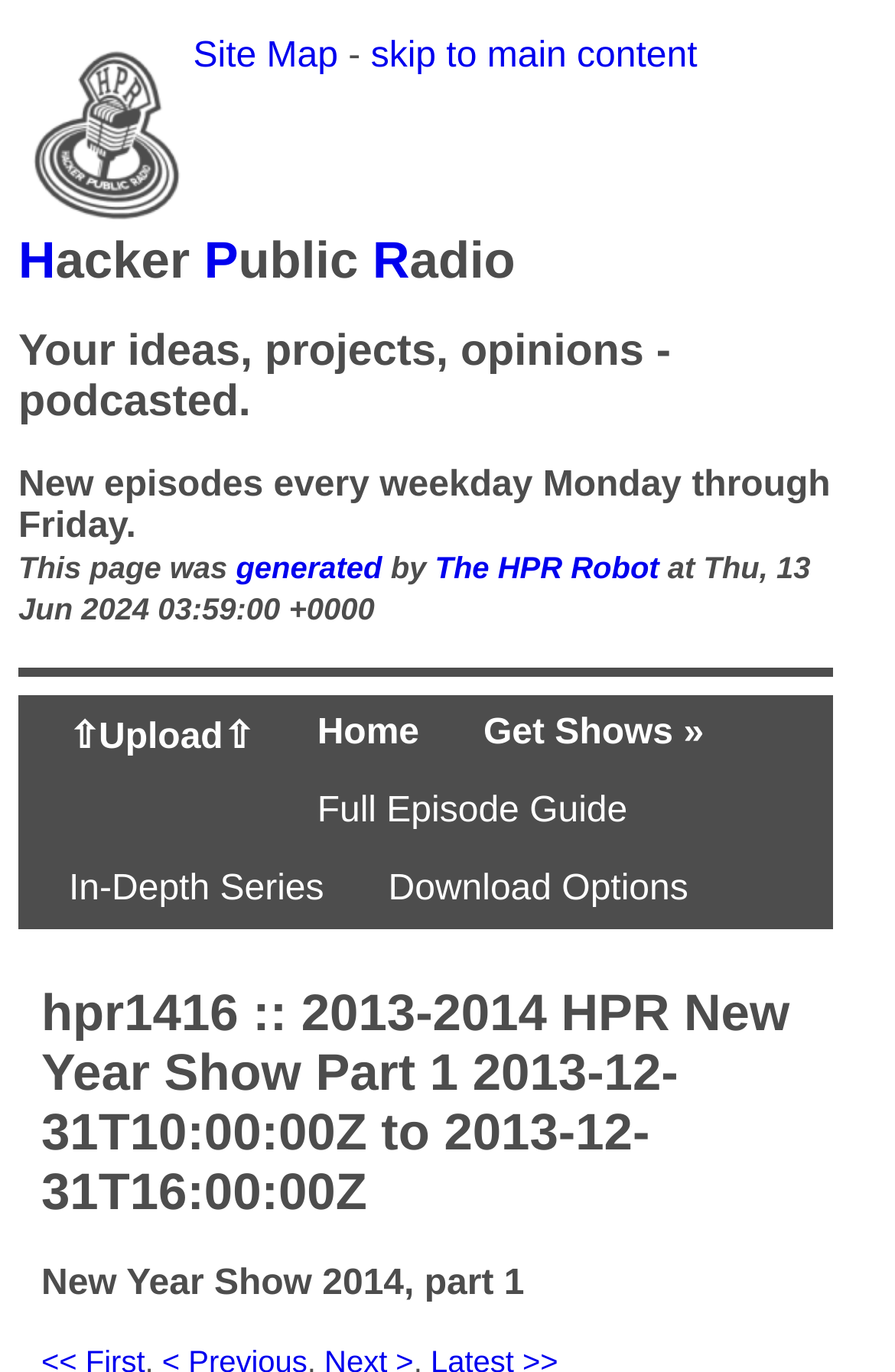Please respond to the question with a concise word or phrase:
What is the logo of the website?

HPR logo